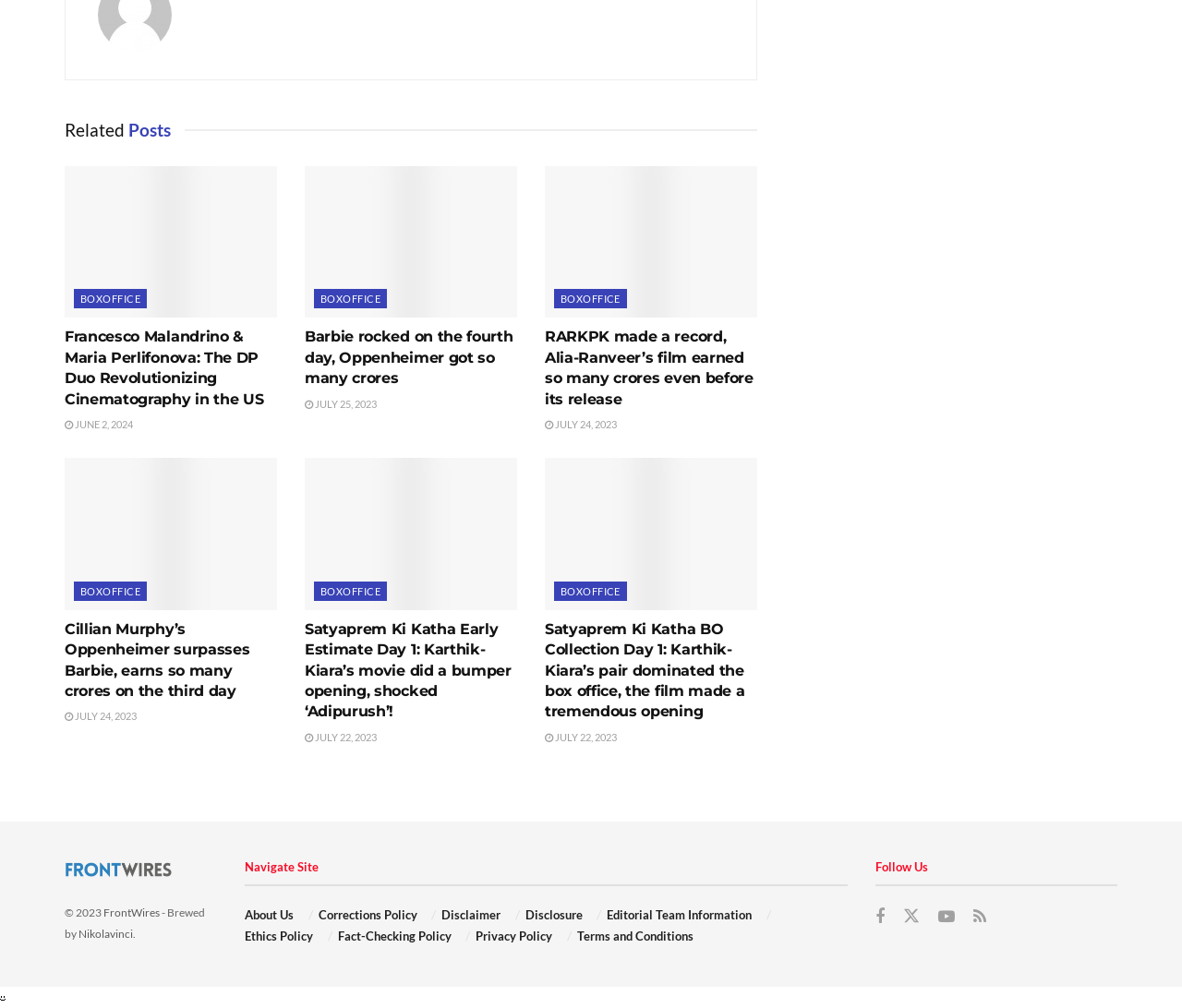Please look at the image and answer the question with a detailed explanation: What is the date of the article 'Satyaprem Ki Katha Early Estimate Day 1: Karthik-Kiara’s movie did a bumper opening, shocked ‘Adipurush’!'?

I found the link with the text 'Satyaprem Ki Katha Early Estimate Day 1: Karthik-Kiara’s movie did a bumper opening, shocked ‘Adipurush’!' and its corresponding date link with the text ' JULY 22, 2023', which suggests that the article was published on July 22, 2023.